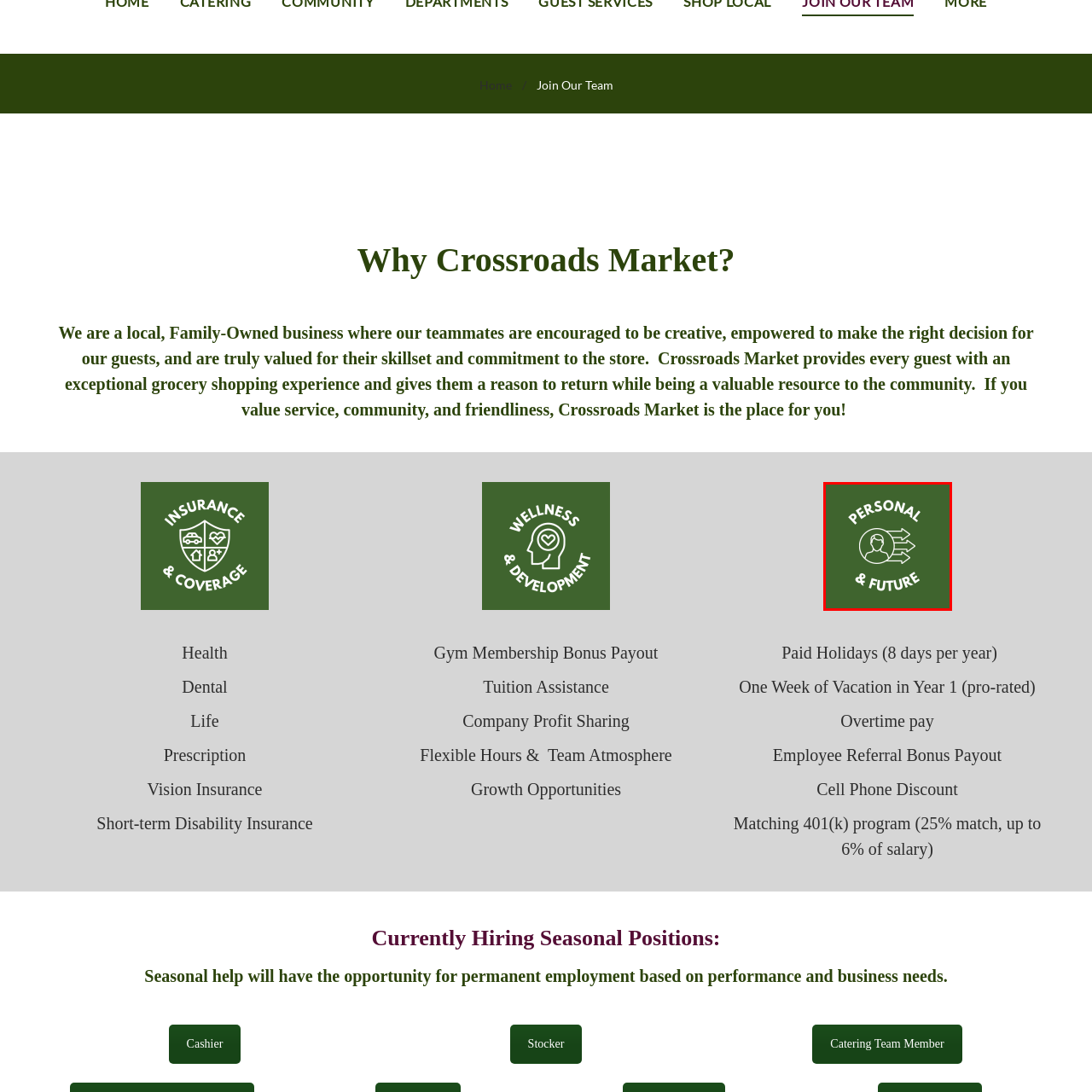What is the font color of the words 'PERSONAL & FUTURE'?
Check the image enclosed by the red bounding box and give your answer in one word or a short phrase.

bold white